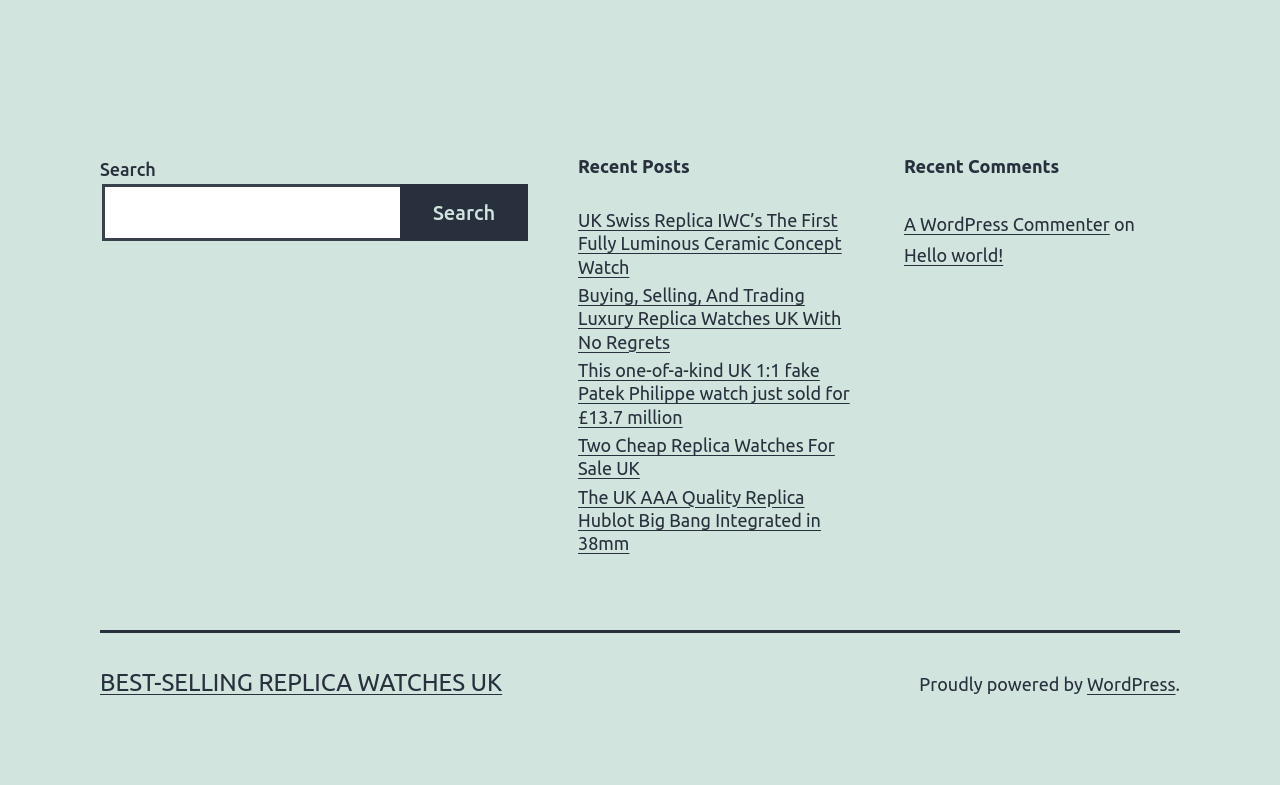Please specify the bounding box coordinates of the clickable region necessary for completing the following instruction: "Read recent post about UK Swiss Replica IWC’s The First Fully Luminous Ceramic Concept Watch". The coordinates must consist of four float numbers between 0 and 1, i.e., [left, top, right, bottom].

[0.452, 0.266, 0.667, 0.356]